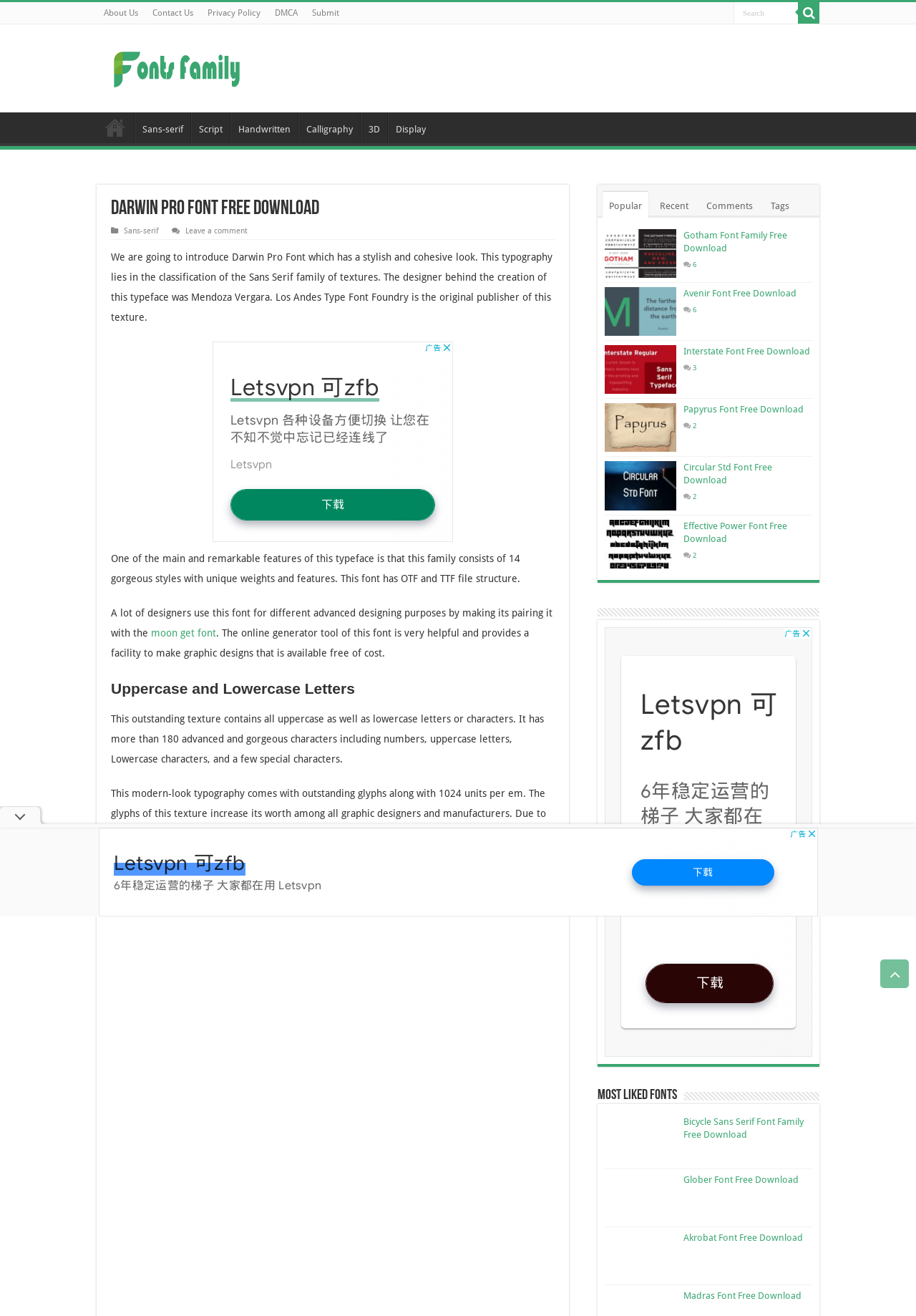Offer a thorough description of the webpage.

This webpage is about the Darwin Pro Font, a sans-serif font family. At the top, there are several links to other pages, including "About Us", "Contact Us", "Privacy Policy", and "DMCA". Next to these links, there is a search bar and a button with a magnifying glass icon.

Below the top navigation, there is a heading that reads "Free Fonts Family" with an image next to it. Underneath, there are links to different font categories, such as "Sans-serif", "Script", "Handwritten", and "Calligraphy".

The main content of the page is about the Darwin Pro Font, which is described as having a stylish and cohesive look. The font is designed by Mendoza Vergara and published by Los Andes Type Font Foundry. The text explains that the font family consists of 14 styles with unique weights and features, and that it is available in OTF and TTF file structures.

There are several paragraphs of text that provide more information about the font, including its features, usage, and pairing options. The text also mentions that the font is great for individual text design purposes and that it comes with outstanding glyphs.

Below the text, there is an image of the Darwin Pro Font, followed by links to other popular fonts, including Gotham Font, Avenir Font, Interstate Regular, Papyrus Font, and Circular Std Font. Each of these links has an image and a brief description.

On the right side of the page, there are several links to other font downloads, including Effective Power Font, Bicycle Sans Serif Font, Glober Font, and Akrobat Font. Each of these links has an image and a brief description.

At the bottom of the page, there is a heading that reads "Most Liked Fonts" with several links to other font downloads. There are also two advertisements, one at the top and one at the bottom of the page.